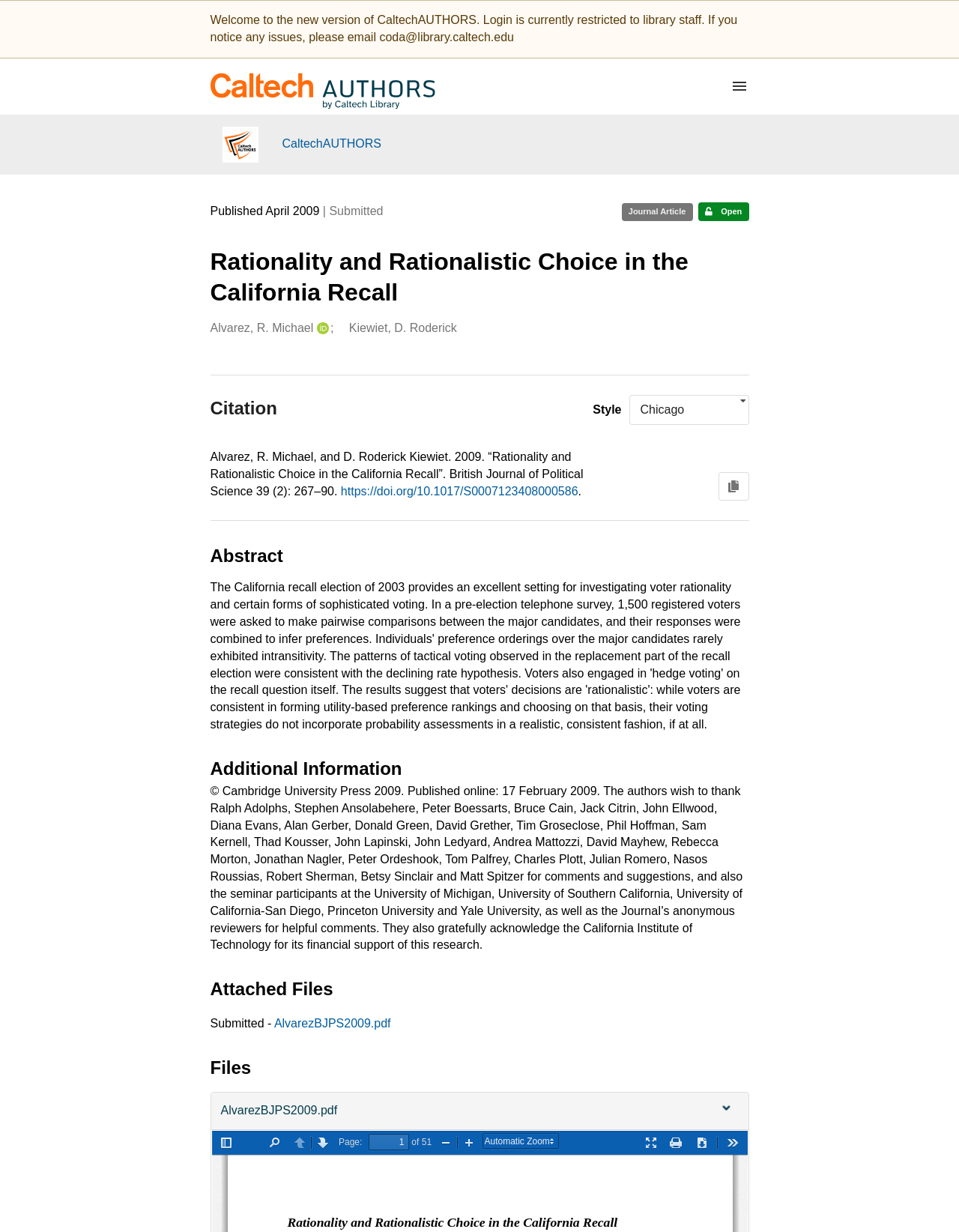Please identify the coordinates of the bounding box that should be clicked to fulfill this instruction: "Donate now".

None